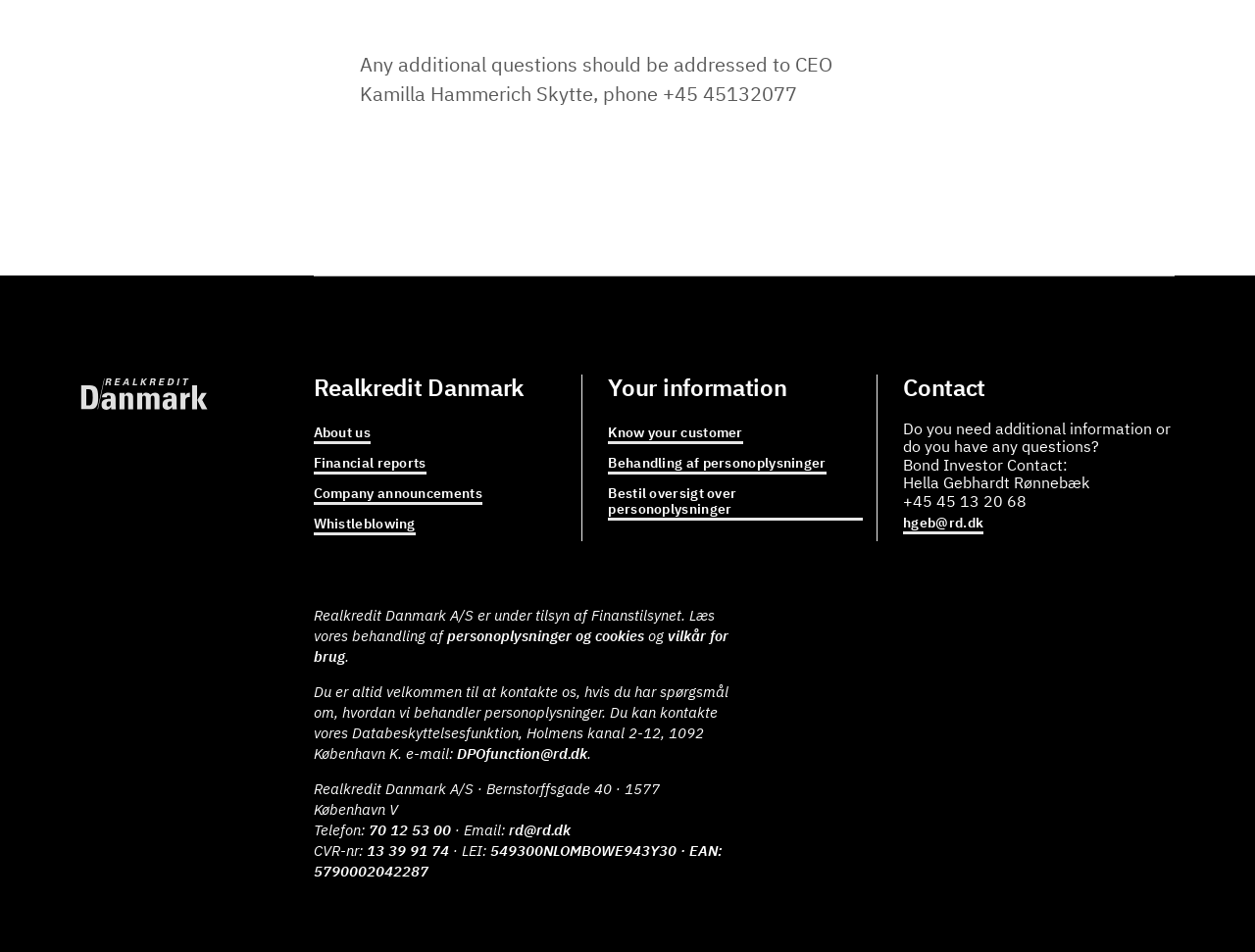Predict the bounding box coordinates of the area that should be clicked to accomplish the following instruction: "Click on 'About us'". The bounding box coordinates should consist of four float numbers between 0 and 1, i.e., [left, top, right, bottom].

[0.25, 0.446, 0.295, 0.463]